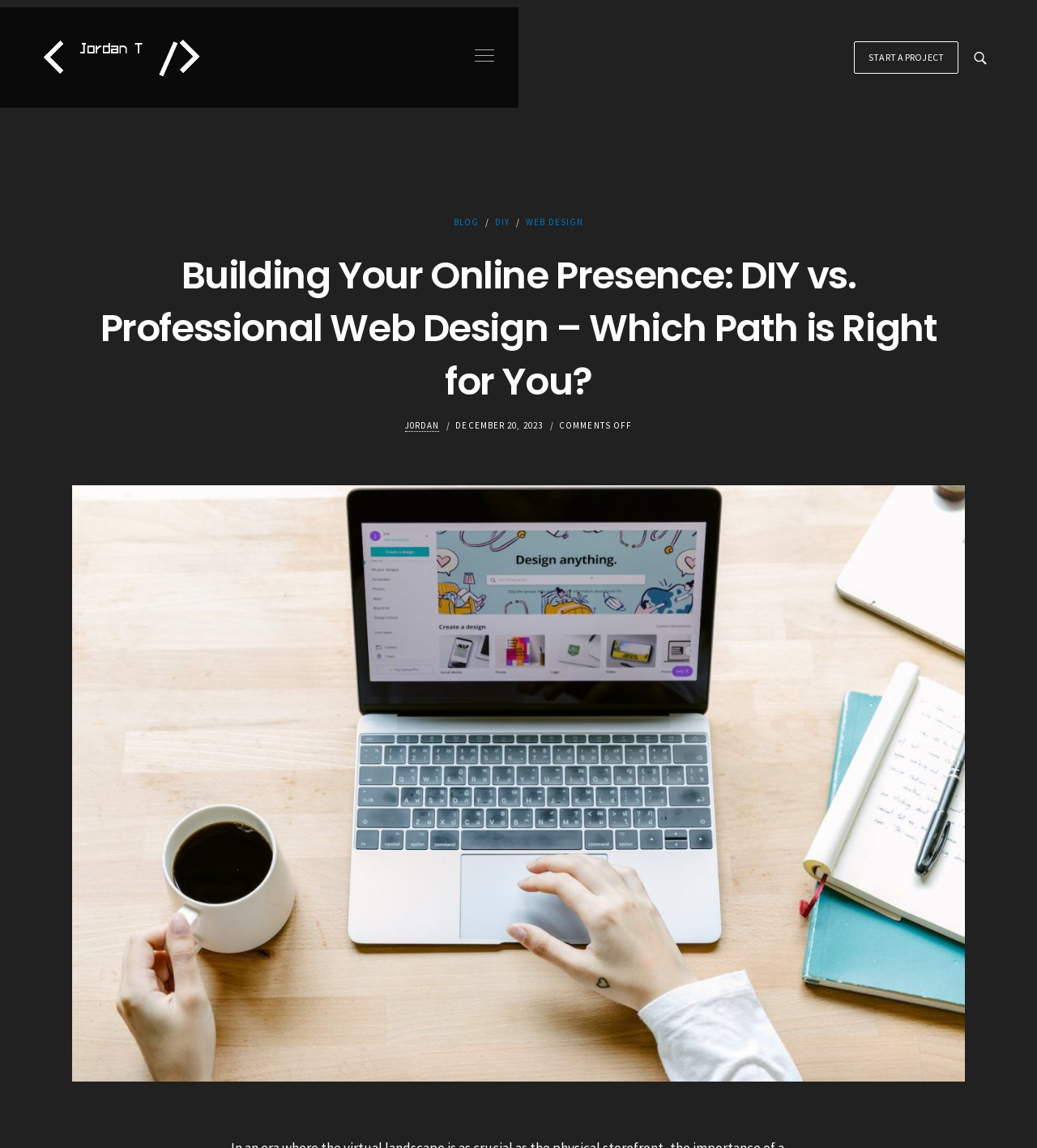Using the description "Blog", locate and provide the bounding box of the UI element.

[0.437, 0.187, 0.462, 0.2]